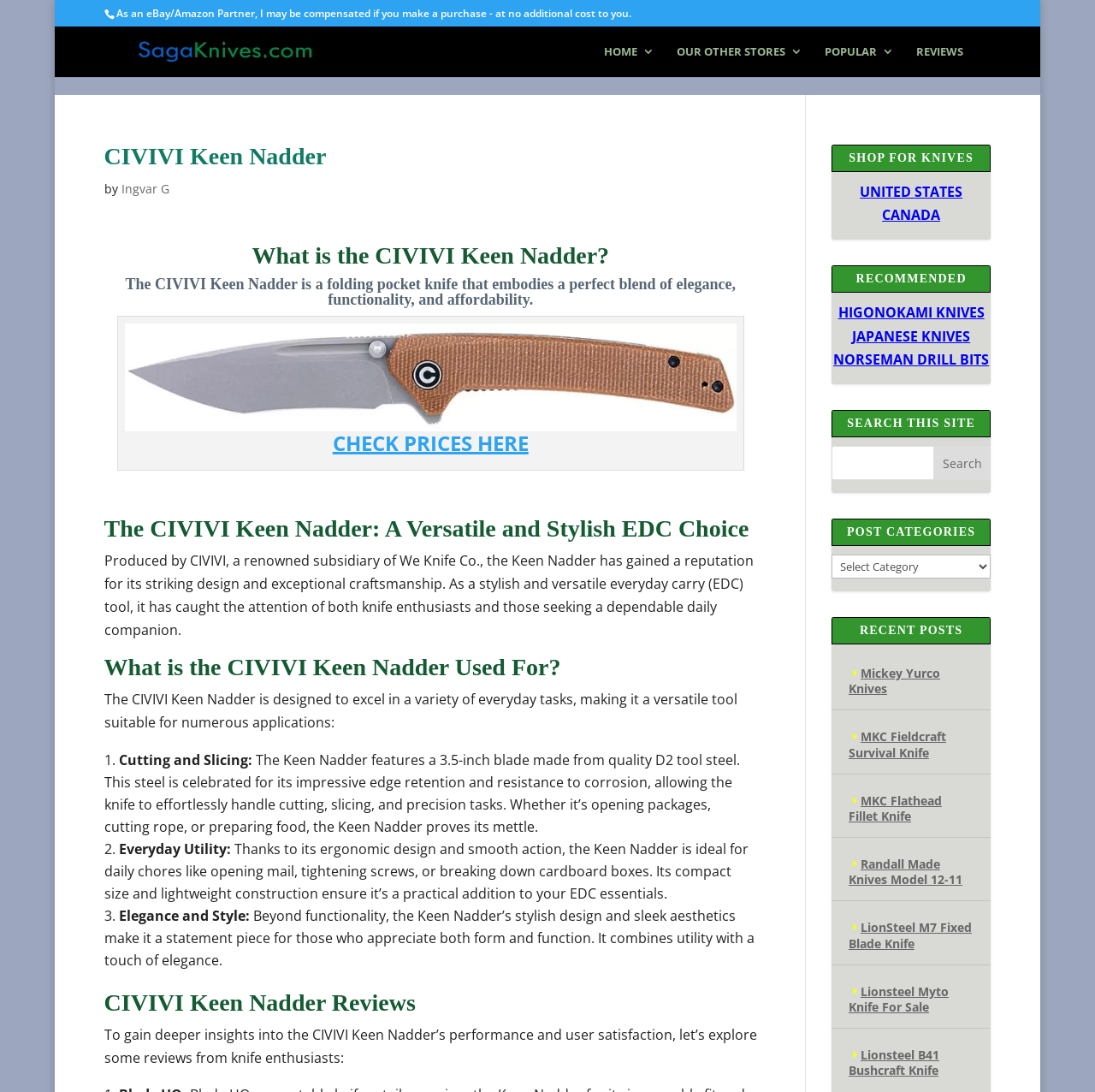Please provide a comprehensive response to the question below by analyzing the image: 
What is the company that produced the CIVIVI Keen Nadder?

The company that produced the CIVIVI Keen Nadder is mentioned in the static text 'Produced by CIVIVI, a renowned subsidiary of We Knife Co., the Keen Nadder has gained a reputation for its striking design and exceptional craftsmanship.' which provides information about the manufacturer of the knife.